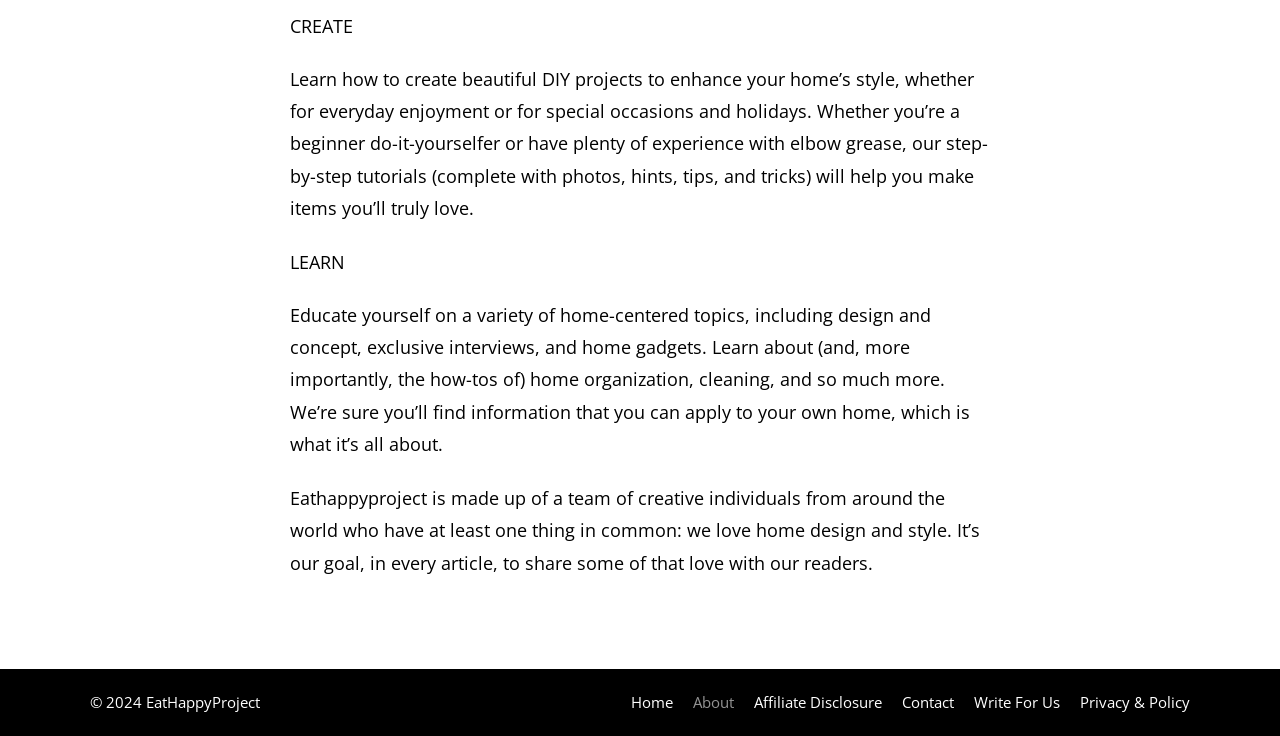Given the description of a UI element: "Affiliate Disclosure", identify the bounding box coordinates of the matching element in the webpage screenshot.

[0.589, 0.941, 0.689, 0.968]